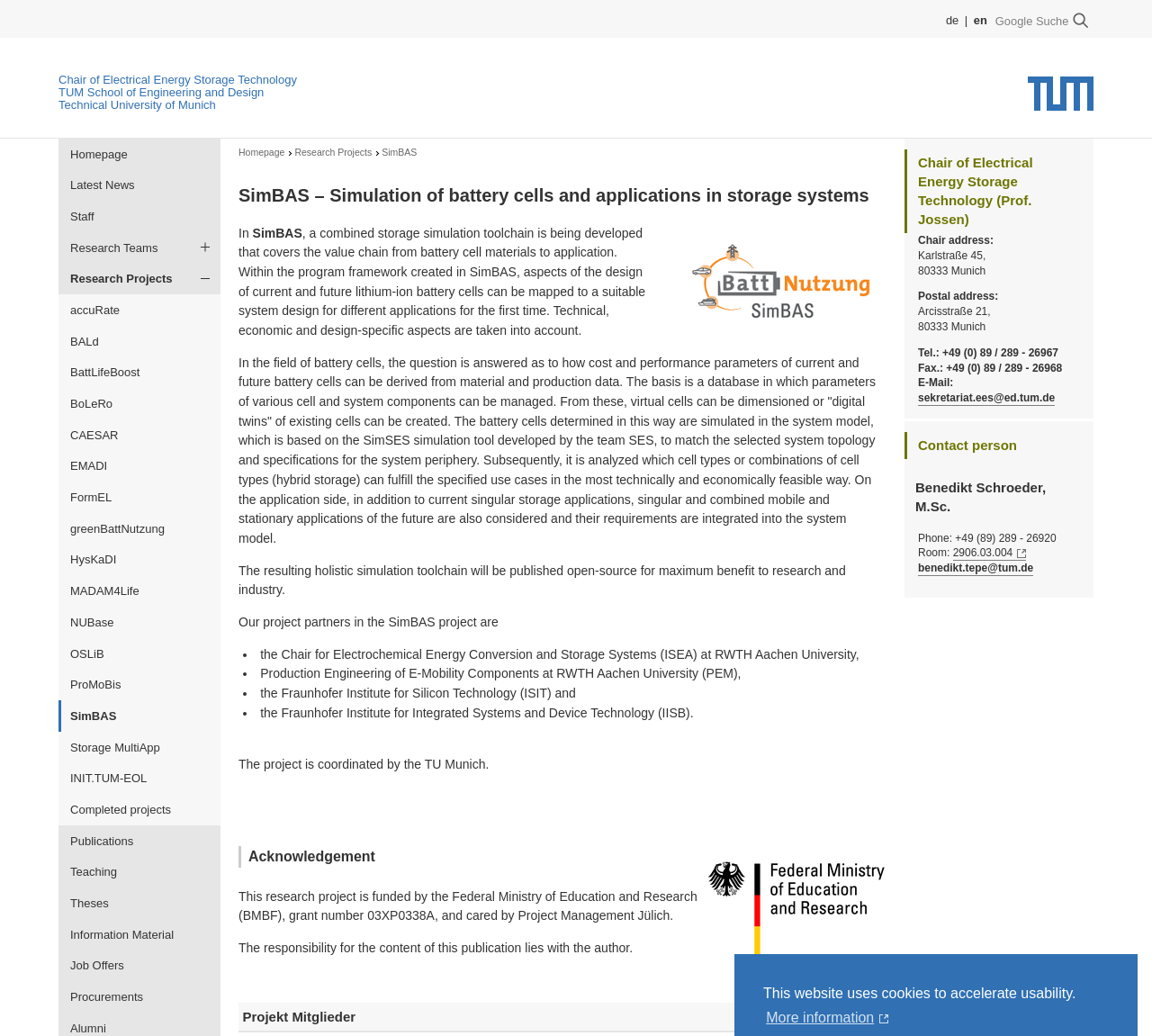Identify the bounding box coordinates for the UI element described as follows: Technical University of Munich. Use the format (top-left x, top-left y, bottom-right x, bottom-right y) and ensure all values are floating point numbers between 0 and 1.

[0.051, 0.095, 0.187, 0.108]